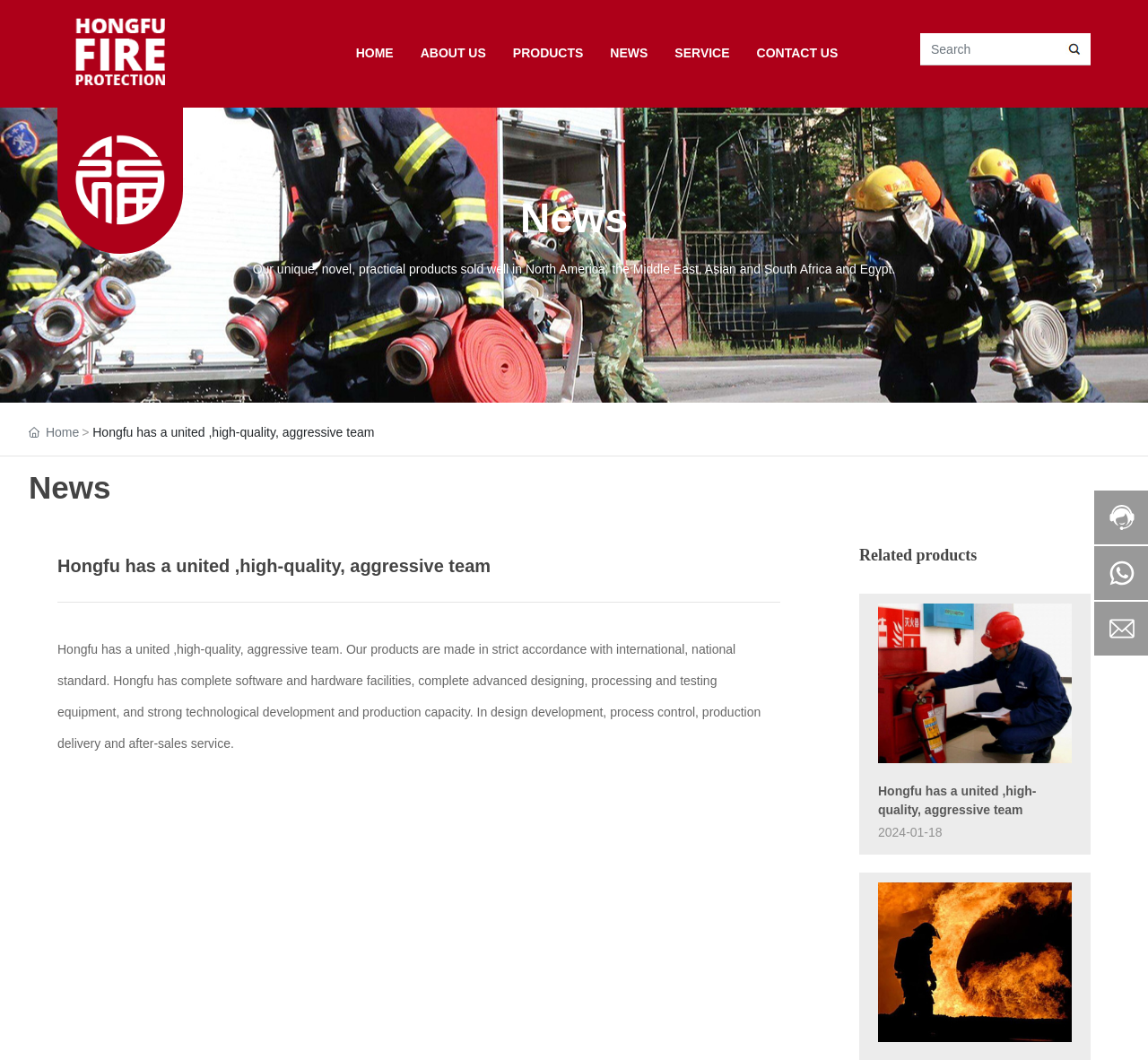Show the bounding box coordinates of the element that should be clicked to complete the task: "Search for products".

[0.802, 0.031, 0.921, 0.061]